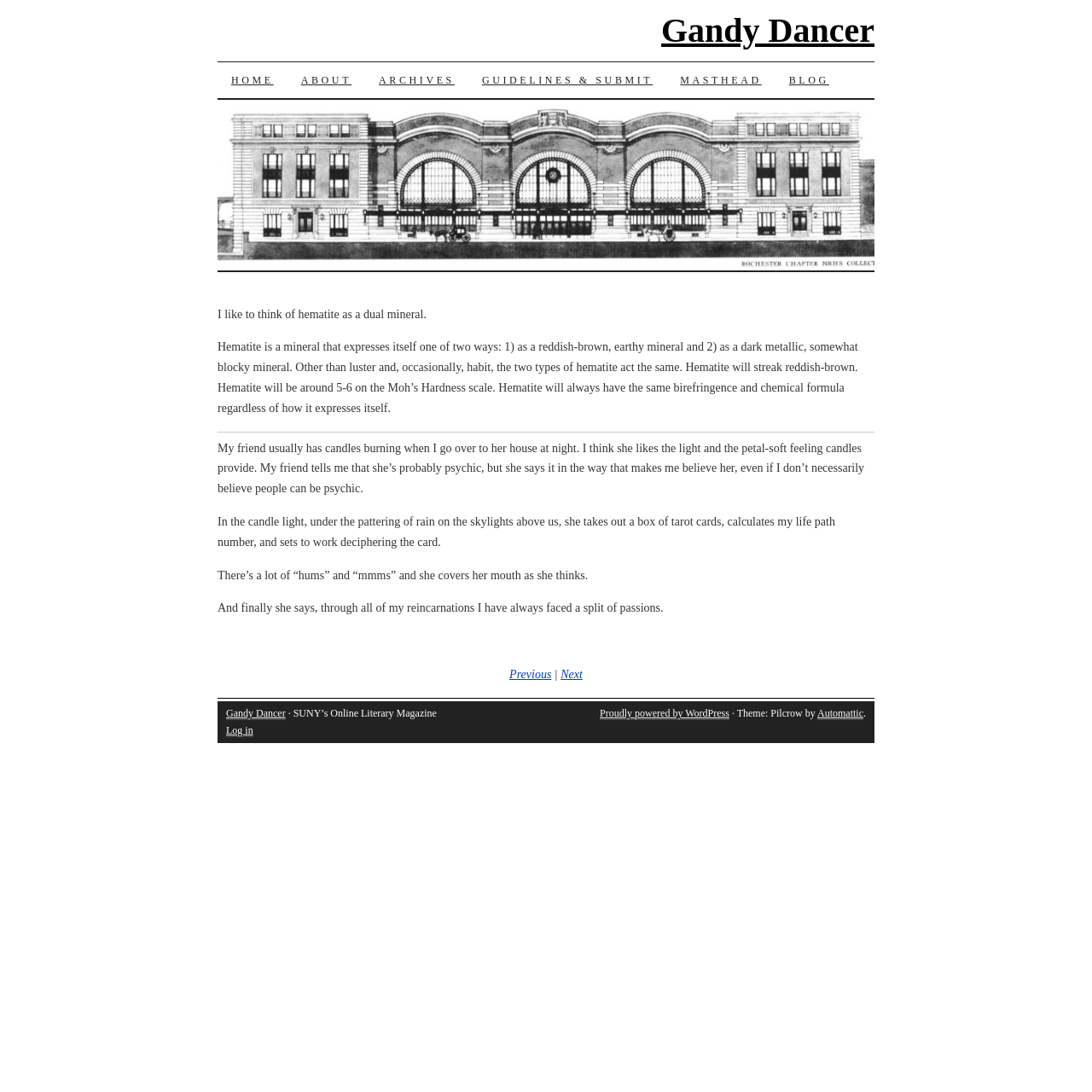Pinpoint the bounding box coordinates of the area that should be clicked to complete the following instruction: "go to next article". The coordinates must be given as four float numbers between 0 and 1, i.e., [left, top, right, bottom].

[0.513, 0.612, 0.533, 0.623]